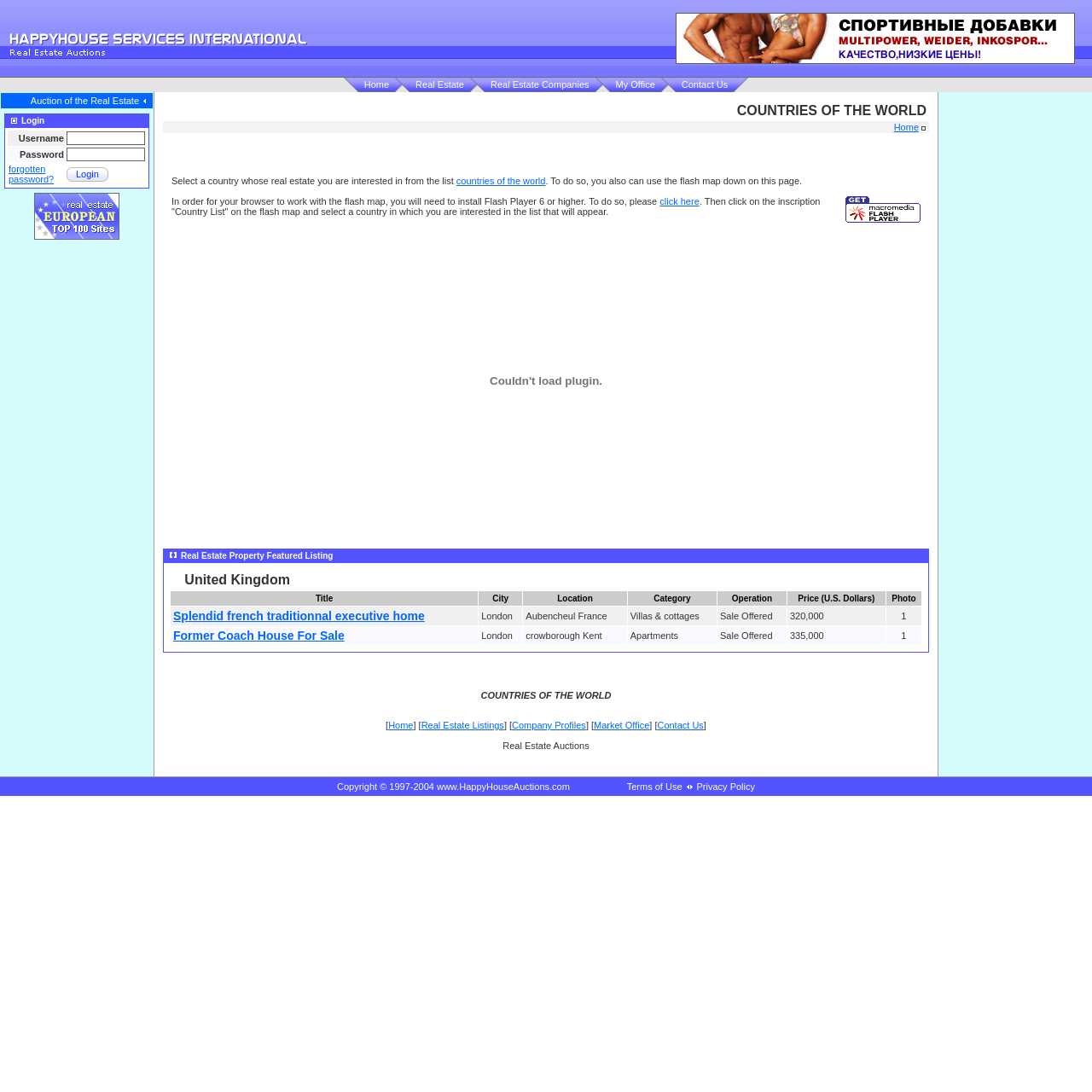Find the bounding box coordinates of the UI element according to this description: "Real Estate Listings".

[0.386, 0.659, 0.462, 0.669]